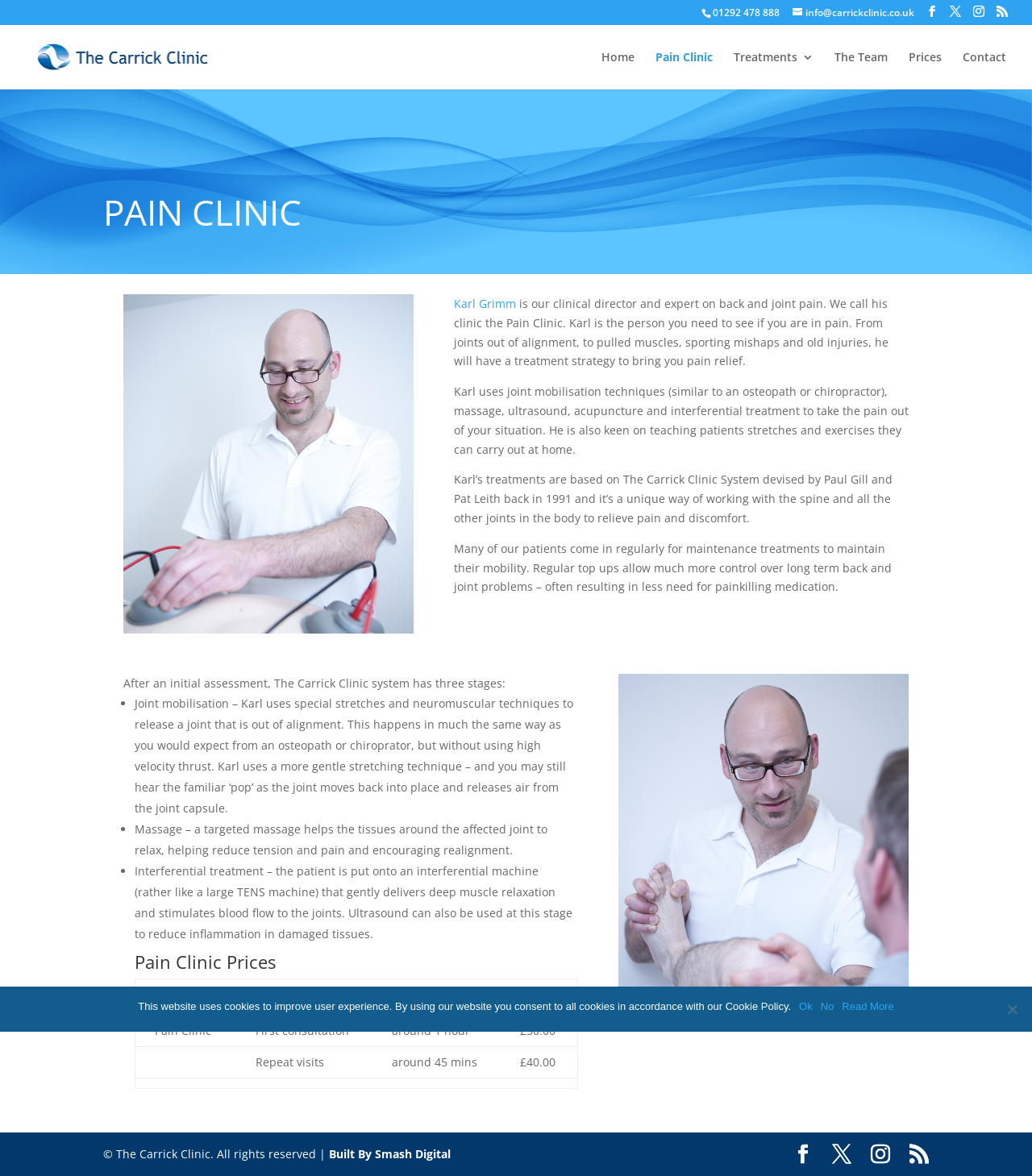Who is the clinical director of the Pain Clinic?
Please give a detailed and elaborate explanation in response to the question.

The clinical director of the Pain Clinic is Karl Grimm, as mentioned in the article section of the webpage, where it says 'Karl Grimm is our clinical director and expert on back and joint pain'.